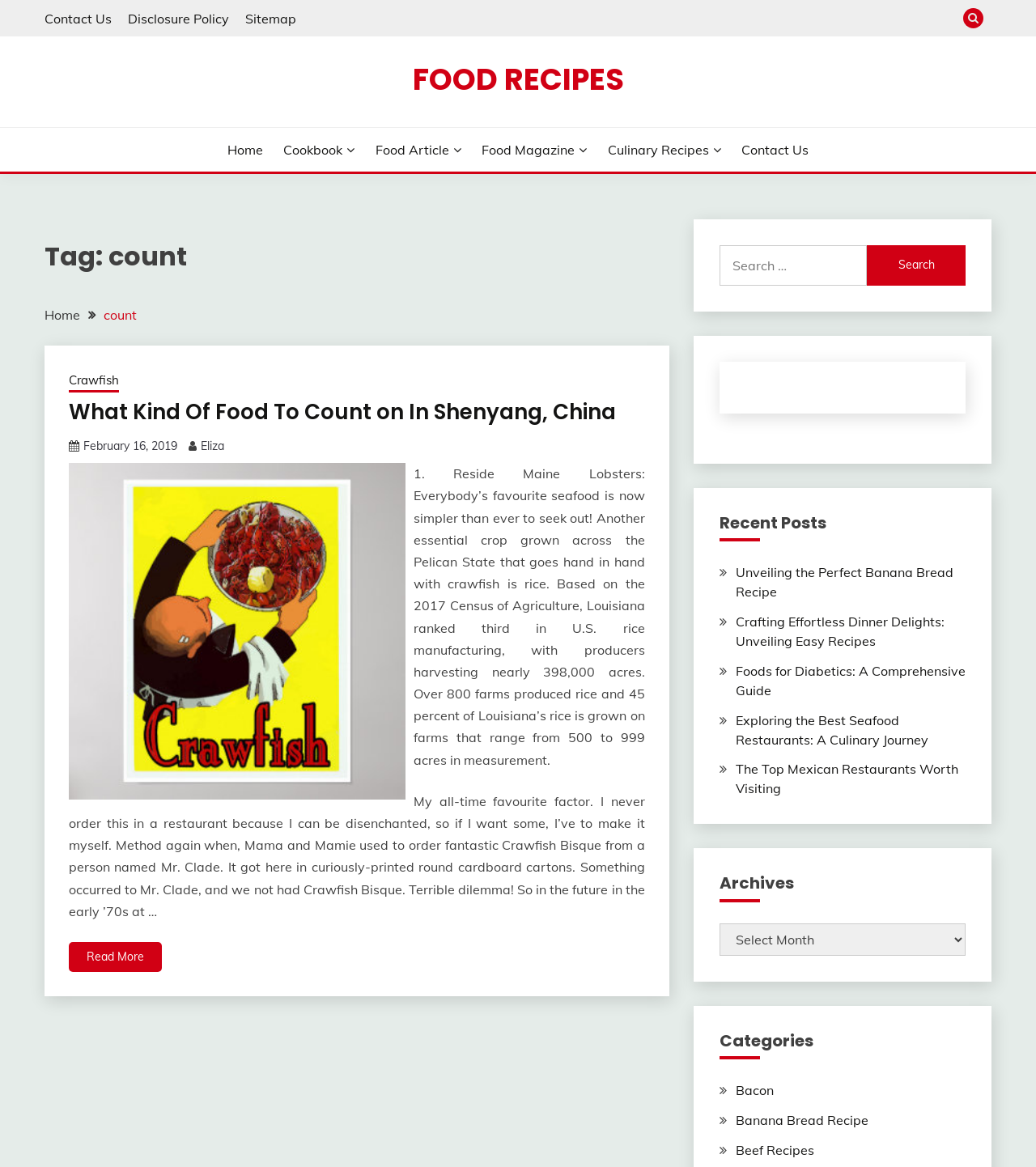Provide an in-depth description of the elements and layout of the webpage.

This webpage is about food recipes, specifically focused on the "count" archives. At the top, there are several links to important pages, including "Contact Us", "Disclosure Policy", and "Sitemap". Next to these links, there is a search button with a magnifying glass icon. 

Below these links, there is a main navigation menu with links to "Home", "Cookbook", "Food Article", "Food Magazine", "Culinary Recipes", and "Contact Us". 

The main content of the page is an article with the title "What Kind Of Food To Count on In Shenyang, China". The article has a link to "Crawfish" and a heading with the same title. Below the heading, there is a link to the date "February 16, 2019" and a link to the author "Eliza". 

The article also features an image of "Crawfish" and two blocks of text describing the food. At the end of the article, there is a "Read More" link. 

On the right side of the page, there is a search box with a label "Search for:" and a "Search" button. Below the search box, there is a heading "Recent Posts" followed by five links to recent articles, including "Unveiling the Perfect Banana Bread Recipe" and "Foods for Diabetics: A Comprehensive Guide". 

Further down, there are headings for "Archives" and "Categories", with a dropdown menu for "Archives" and several links to categories, including "Bacon", "Banana Bread Recipe", and "Beef Recipes". At the very bottom of the page, there is a link with a Facebook icon.